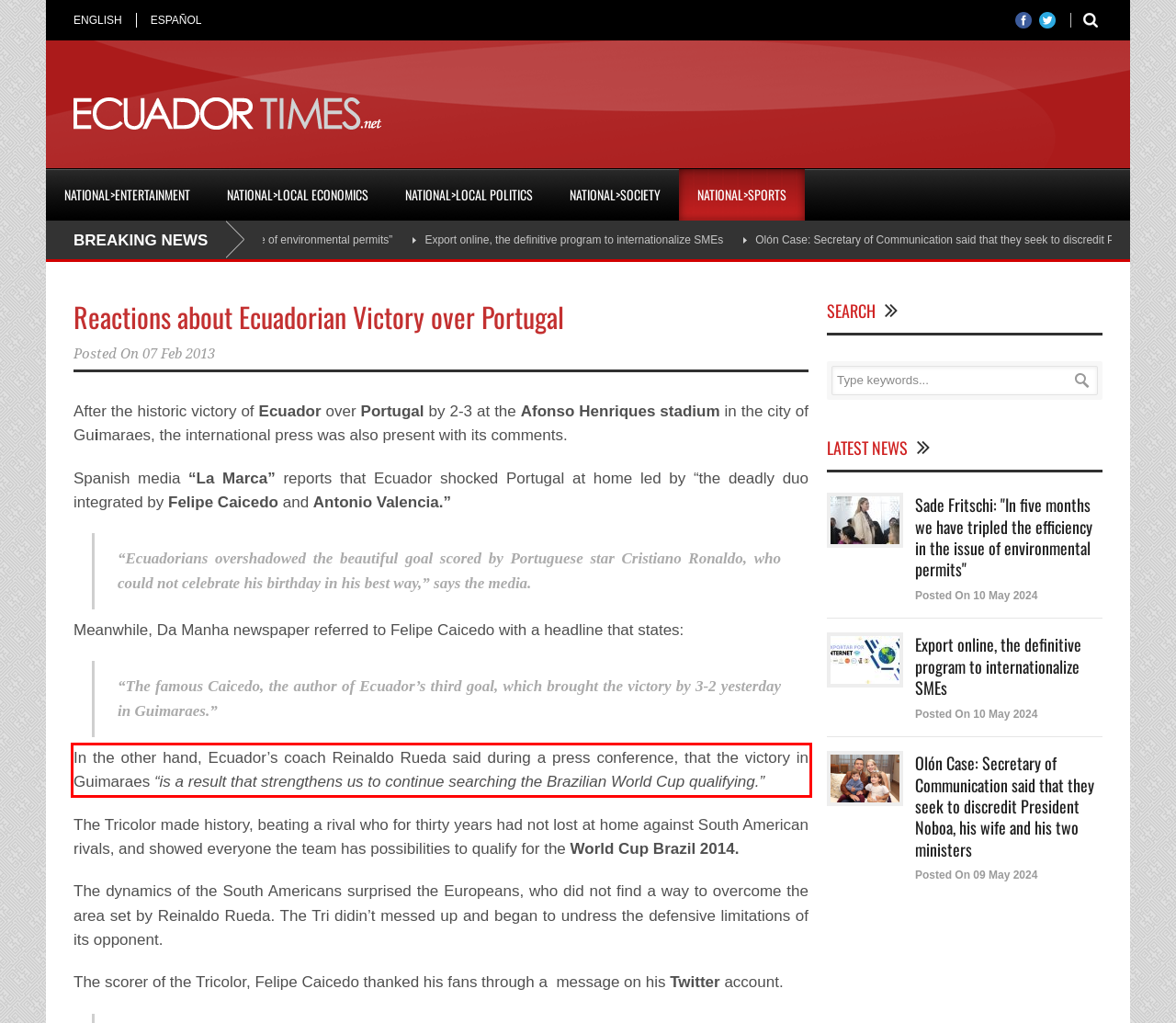You have a screenshot of a webpage, and there is a red bounding box around a UI element. Utilize OCR to extract the text within this red bounding box.

In the other hand, Ecuador’s coach Reinaldo Rueda said during a press conference, that the victory in Guimaraes “is a result that strengthens us to continue searching the Brazilian World Cup qualifying.”